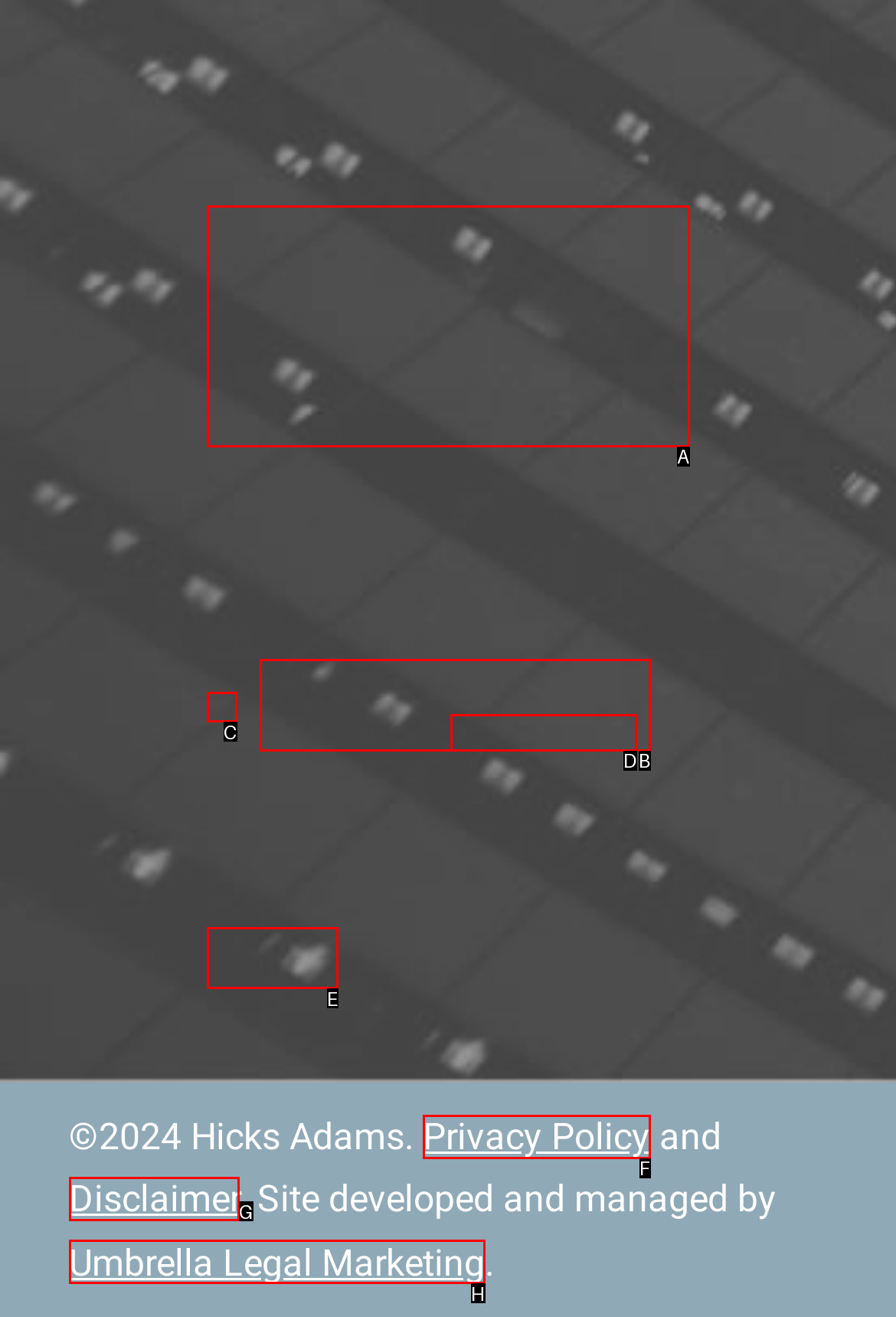To perform the task "check weekly lesson and dance", which UI element's letter should you select? Provide the letter directly.

None